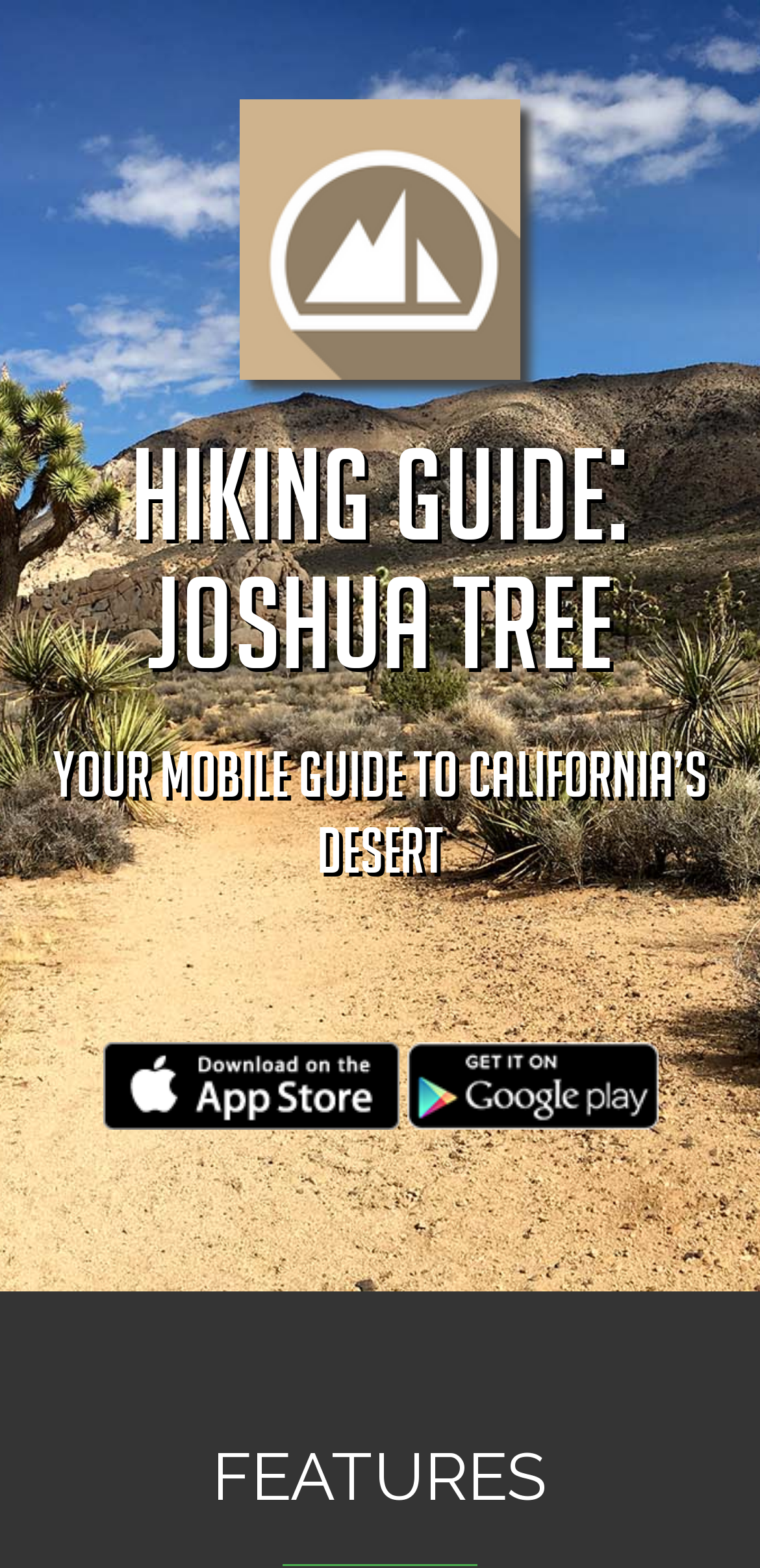Generate a comprehensive description of the contents of the webpage.

The webpage is a guide for hiking in Joshua Tree, California. At the top, there is a large image with the title "Joshua Tree Hiking Guide". Below the image, there are two headings that introduce the guide, "HIKING GUIDE: JOSHUA TREE" and "YOUR MOBILE GUIDE TO CALIFORNIA’S DESERT". 

In the middle of the page, there are two links, "Get Joshua Tree Hiking Guide on App Store" and "Get Joshua Tree Hiking Guide on Google Play", which are accompanied by their respective icons. The App Store link is located to the left of the Google Play link.

At the bottom of the page, there is a heading titled "FEATURES", which likely leads to a section that describes the features of the hiking guide.